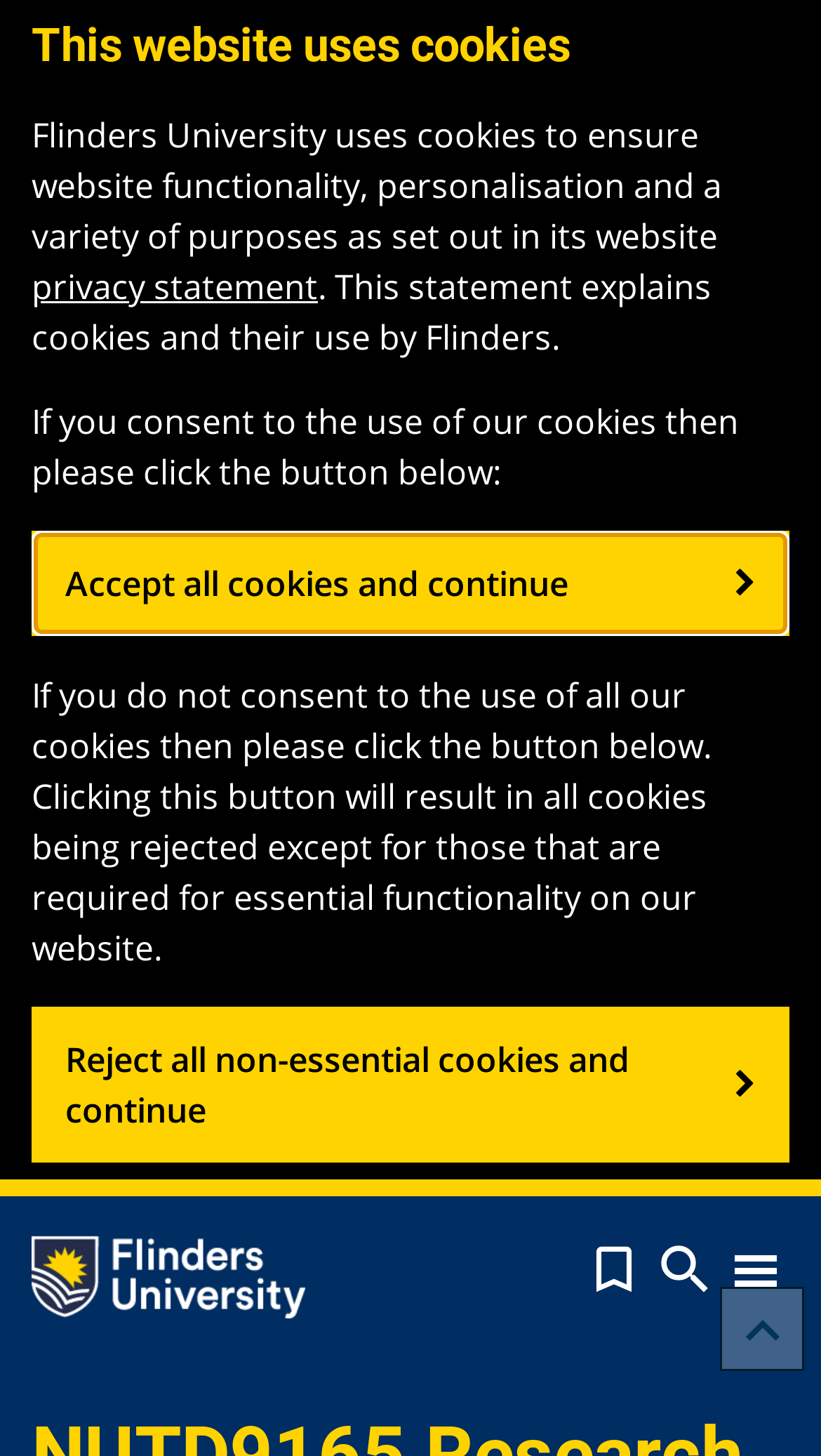From the webpage screenshot, identify the region described by Global Thought Leaders. Provide the bounding box coordinates as (top-left x, top-left y, bottom-right x, bottom-right y), with each value being a floating point number between 0 and 1.

None